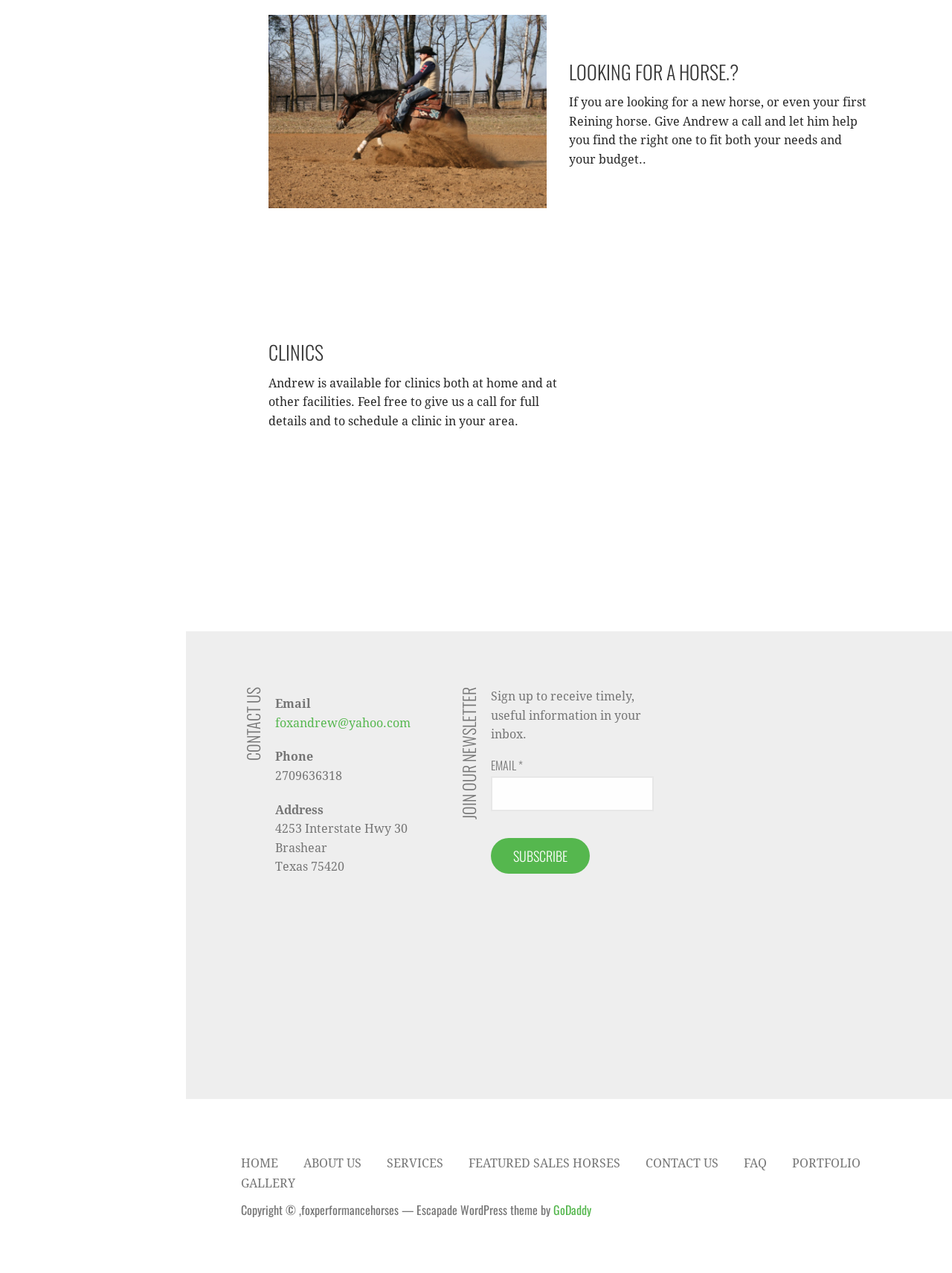Locate the bounding box coordinates of the element that should be clicked to execute the following instruction: "Click the 'HOME' link".

[0.253, 0.909, 0.292, 0.92]